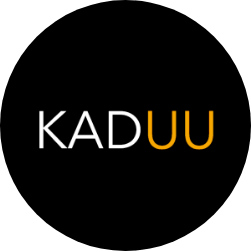Using the image as a reference, answer the following question in as much detail as possible:
How many user records were published online associated with Clubhouse?

The caption provides context to the brand's relevance in the field of data privacy and security by mentioning that the online publication of 1.3 million user records associated with Clubhouse is a significant cybersecurity issue.